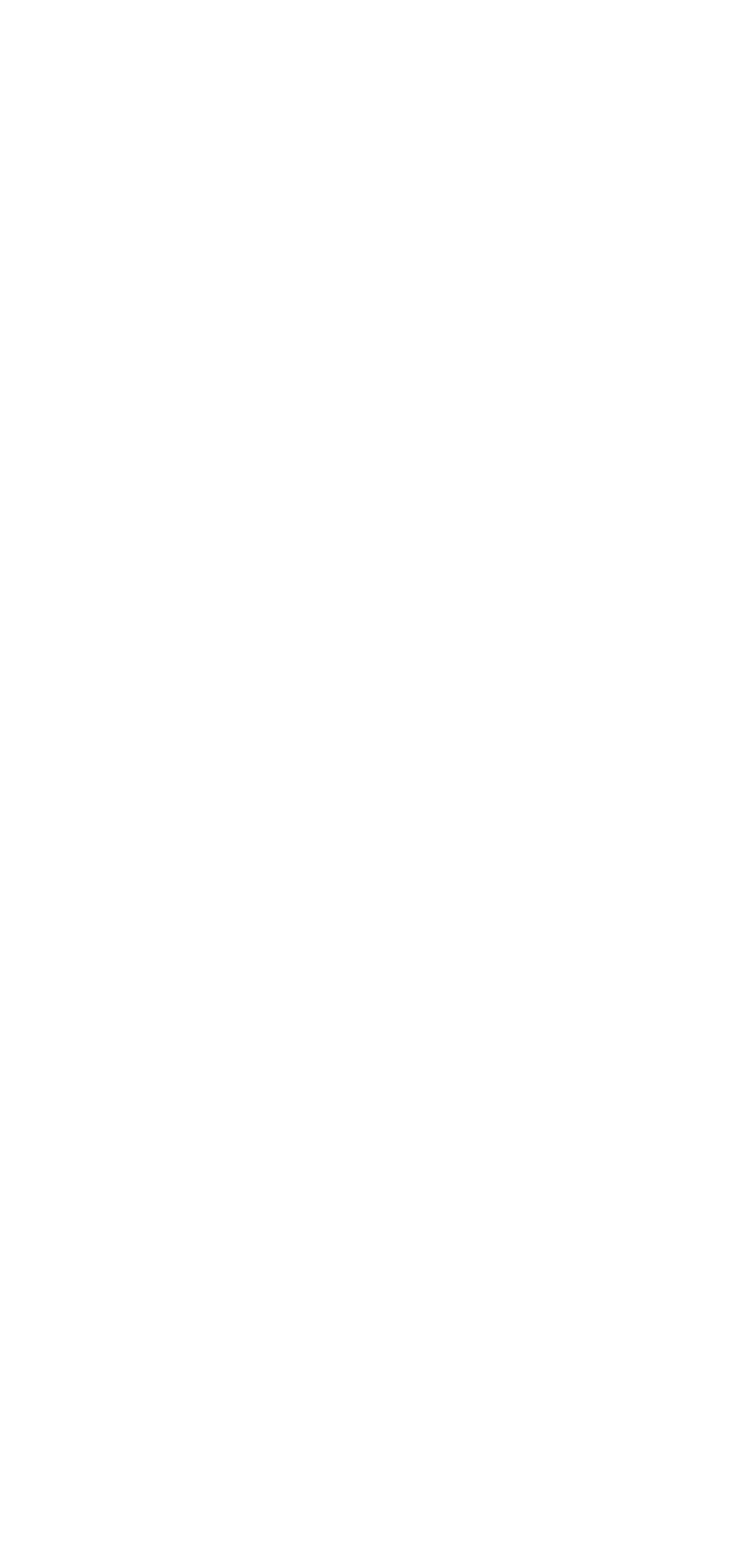Please pinpoint the bounding box coordinates for the region I should click to adhere to this instruction: "Read Arab News".

None